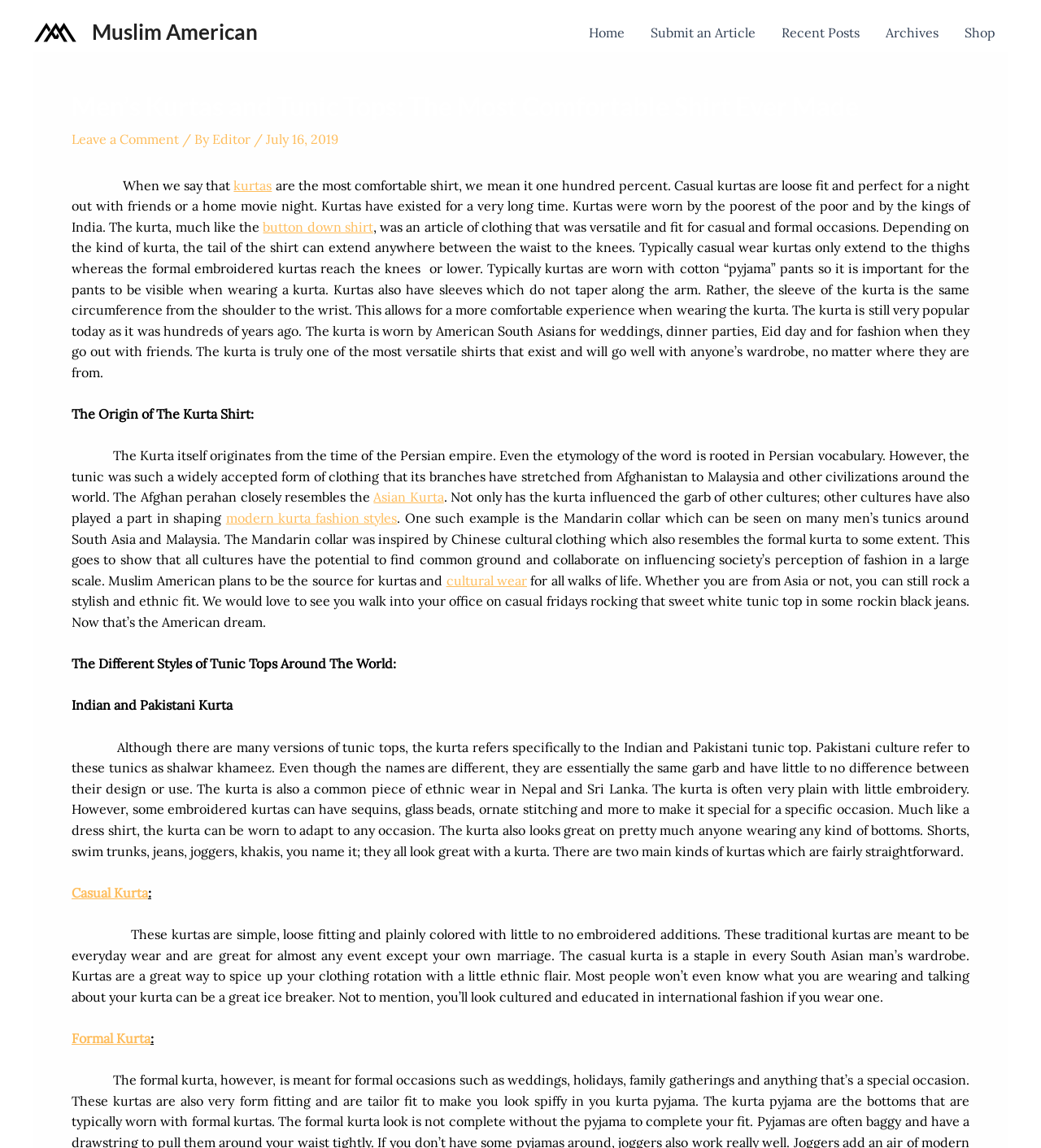Identify the bounding box coordinates for the UI element described as: "modern kurta fashion styles". The coordinates should be provided as four floats between 0 and 1: [left, top, right, bottom].

[0.217, 0.444, 0.382, 0.458]